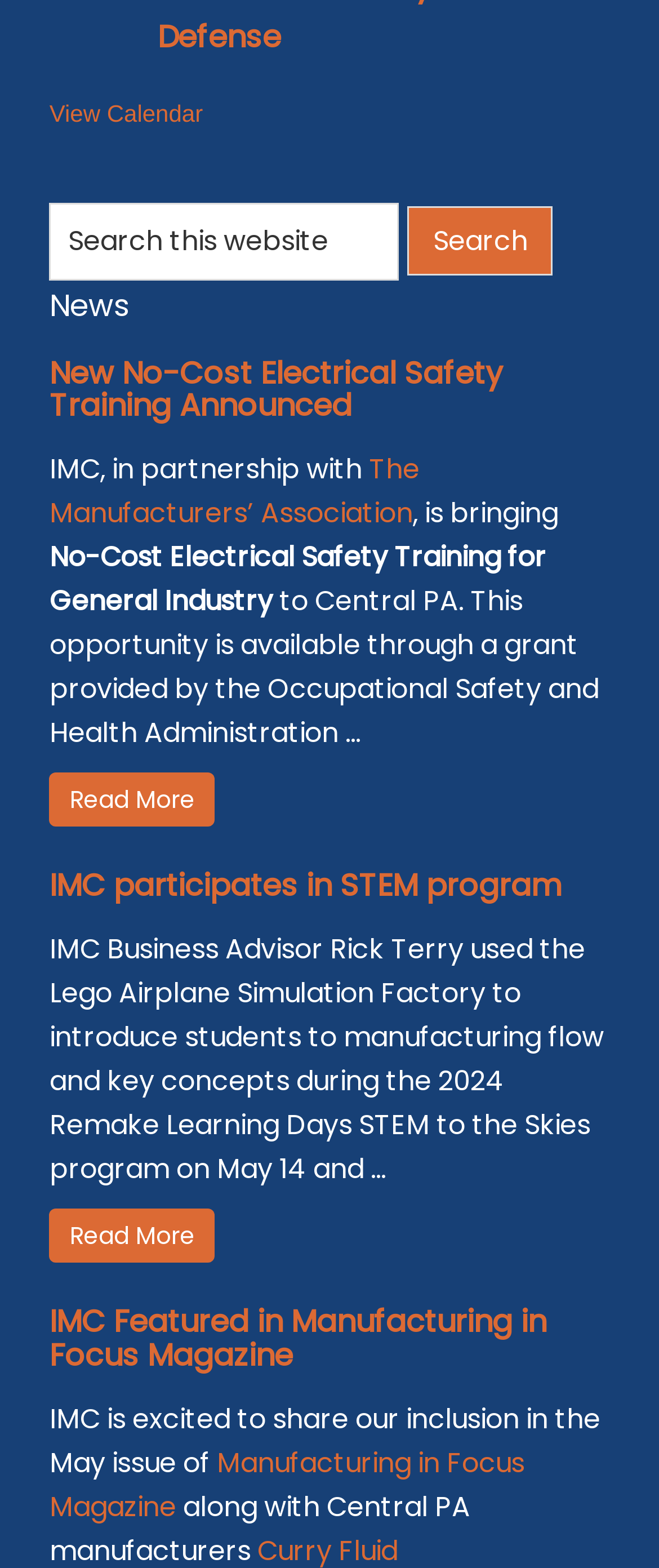Determine the bounding box coordinates of the clickable region to execute the instruction: "View Calendar". The coordinates should be four float numbers between 0 and 1, denoted as [left, top, right, bottom].

[0.075, 0.063, 0.308, 0.082]